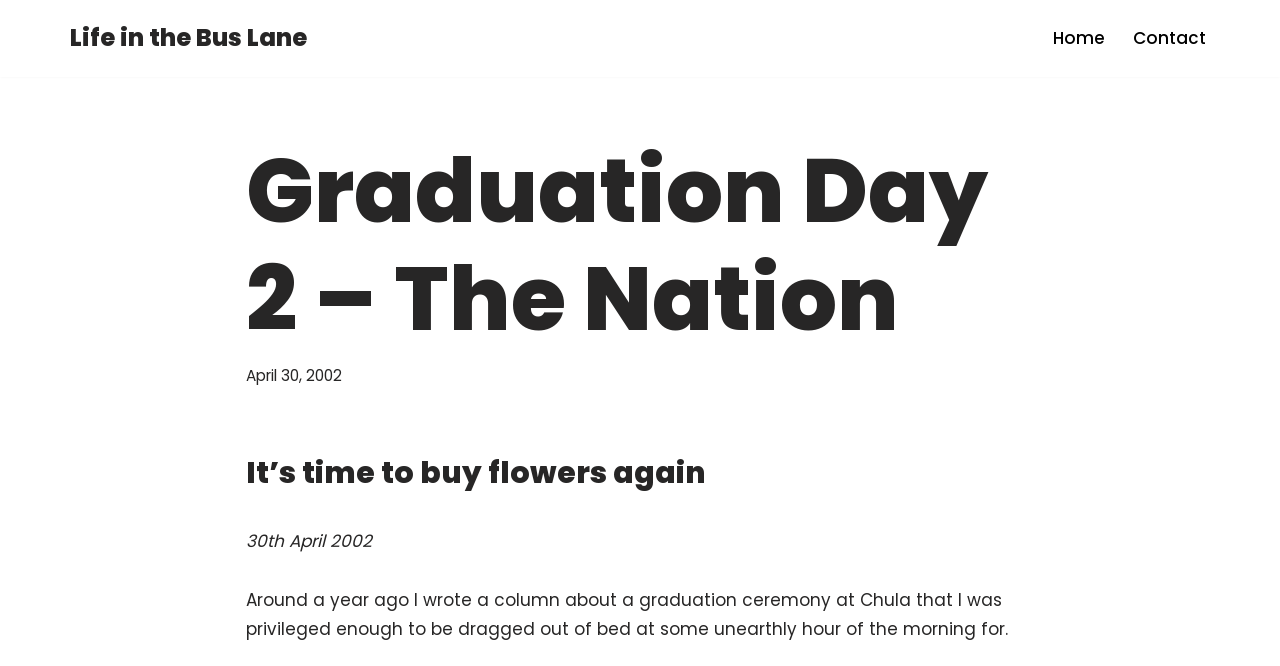What is the date of the graduation ceremony?
Using the image as a reference, deliver a detailed and thorough answer to the question.

I found the date of the graduation ceremony by looking at the time element on the webpage, which is located below the main heading. The time element contains a static text 'April 30, 2002', which indicates the date of the graduation ceremony.